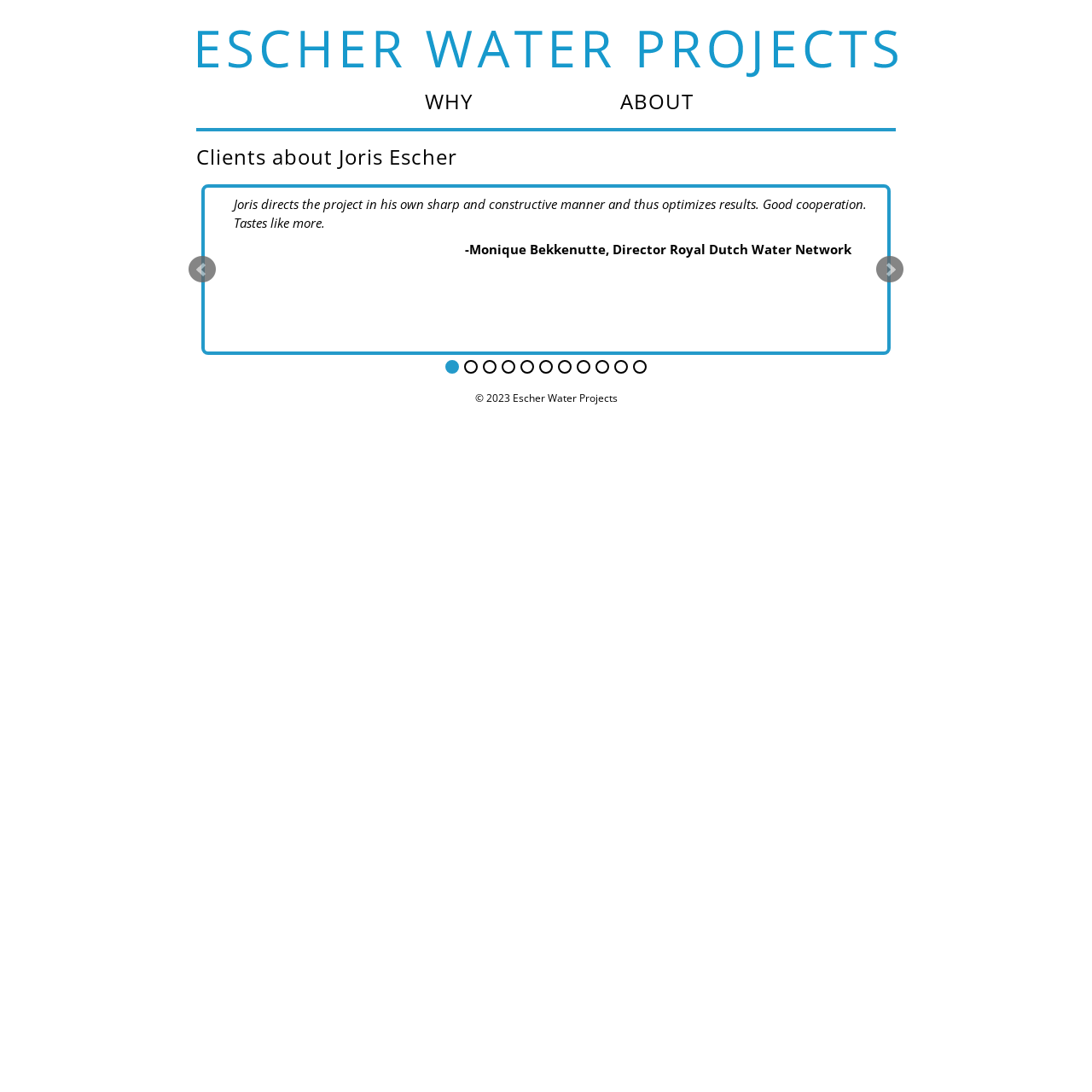Answer the following inquiry with a single word or phrase:
How many images are there on the webpage?

2